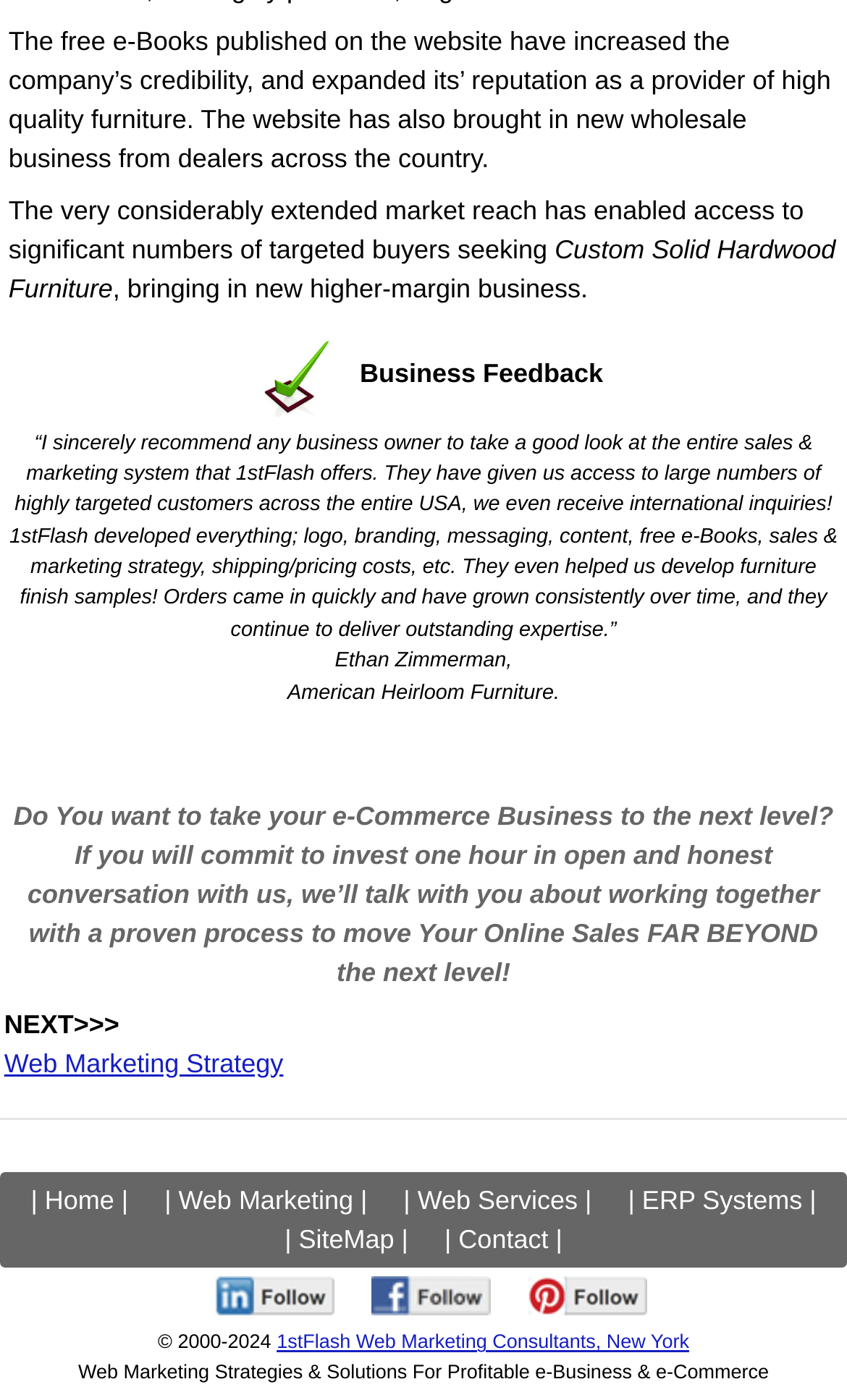What is the purpose of the conversation with 1stFlash?
Answer the question with detailed information derived from the image.

The text 'If you will commit to invest one hour in open and honest conversation with us, we’ll talk with you about working together with a proven process to move Your Online Sales FAR BEYOND the next level!' indicates that the purpose of the conversation with 1stFlash is to move online sales far beyond the next level.